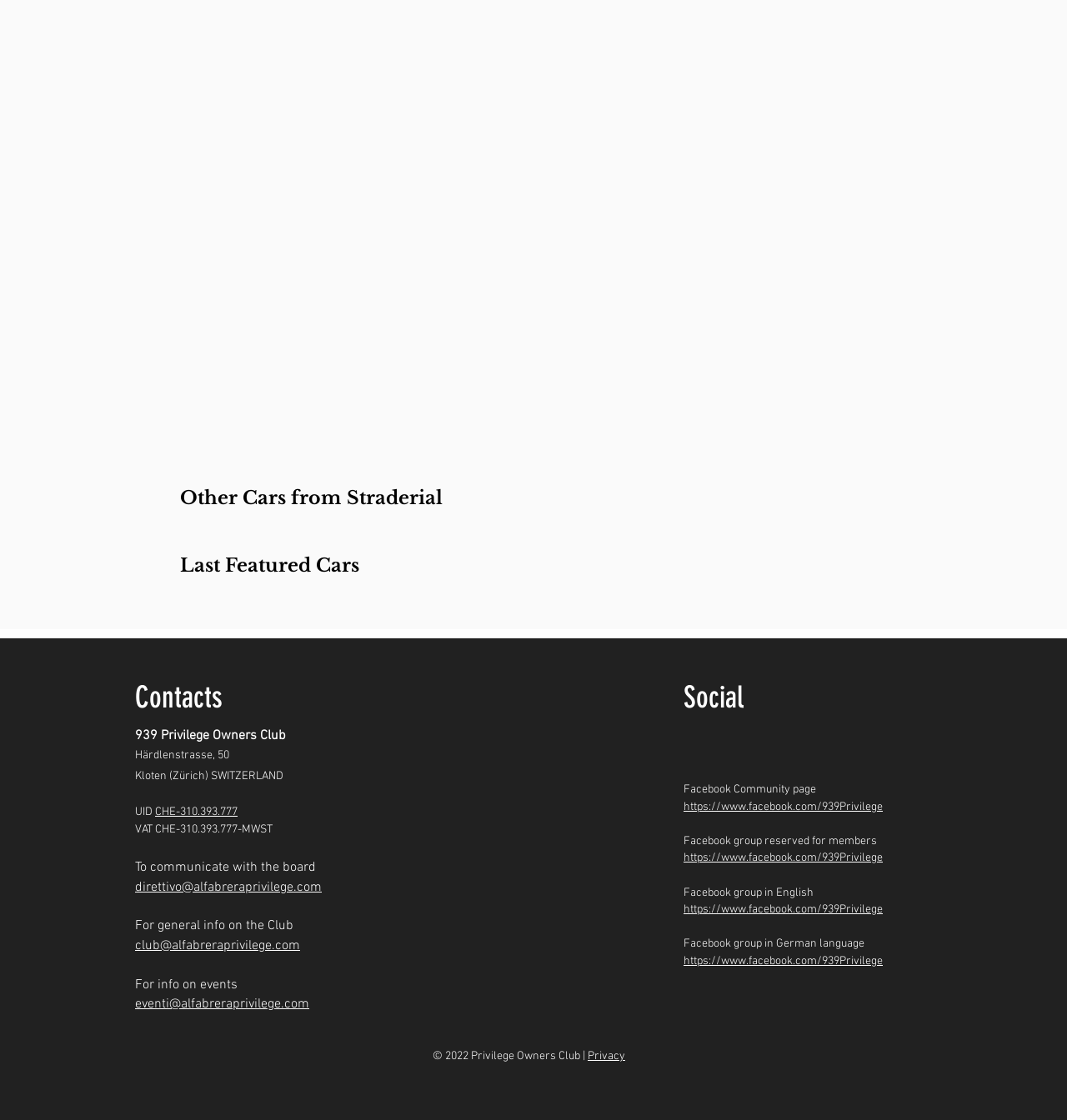Locate the UI element described as follows: "https://www.facebook.com/939Privilege". Return the bounding box coordinates as four float numbers between 0 and 1 in the order [left, top, right, bottom].

[0.641, 0.714, 0.827, 0.727]